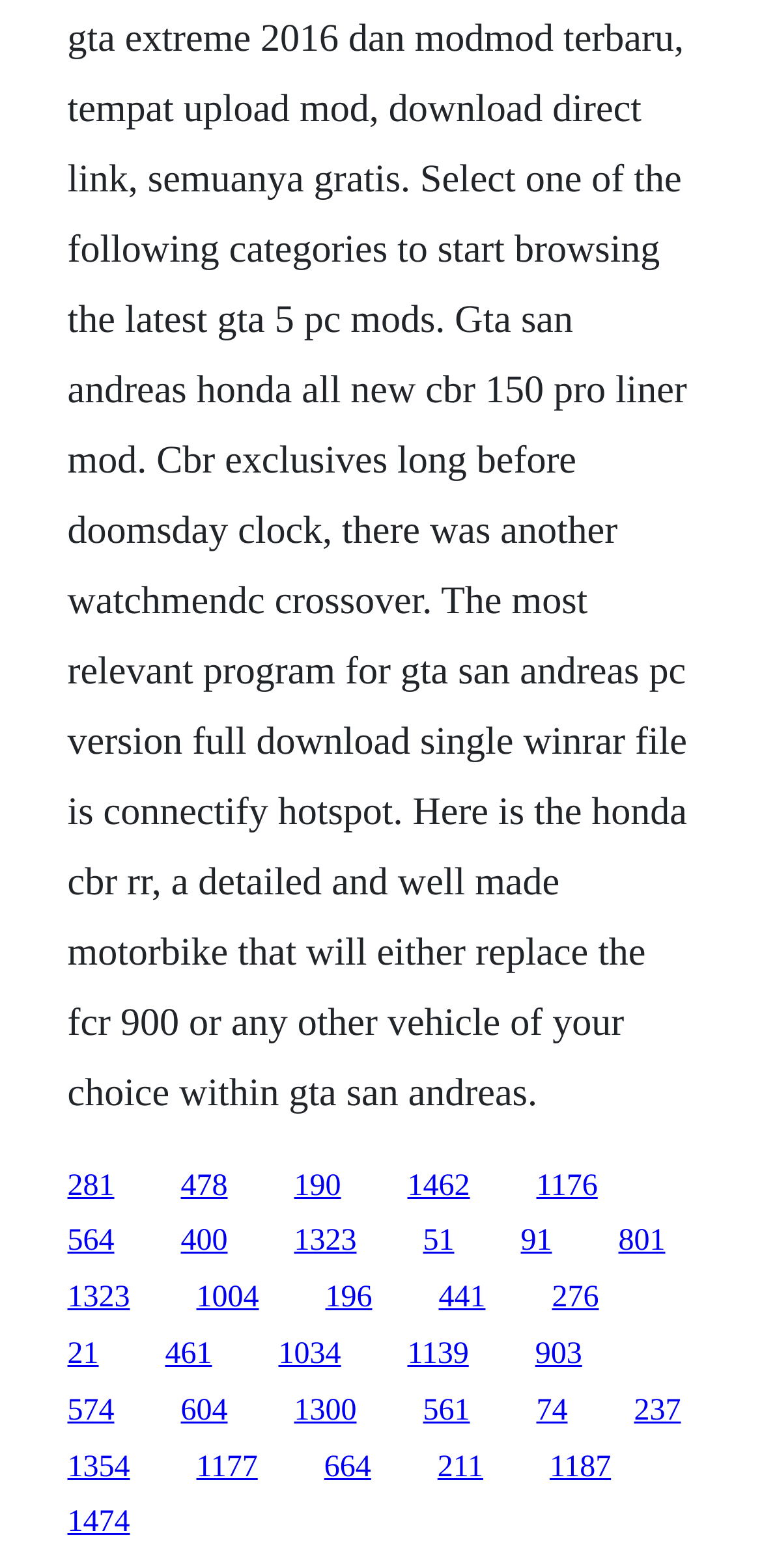Could you provide the bounding box coordinates for the portion of the screen to click to complete this instruction: "access the second link on the second row"?

[0.237, 0.781, 0.299, 0.802]